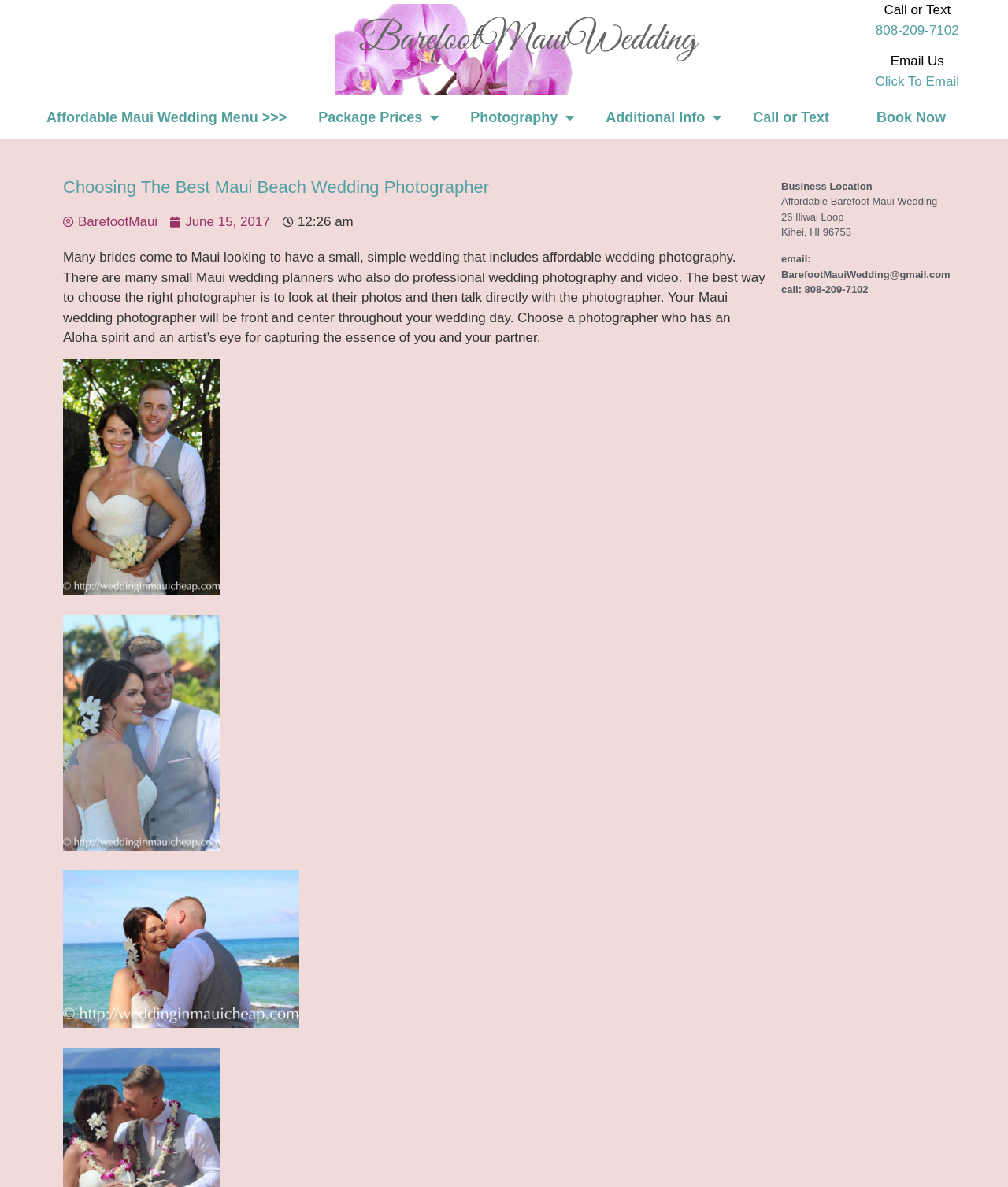What is the main heading displayed on the webpage? Please provide the text.

Choosing The Best Maui Beach Wedding Photographer